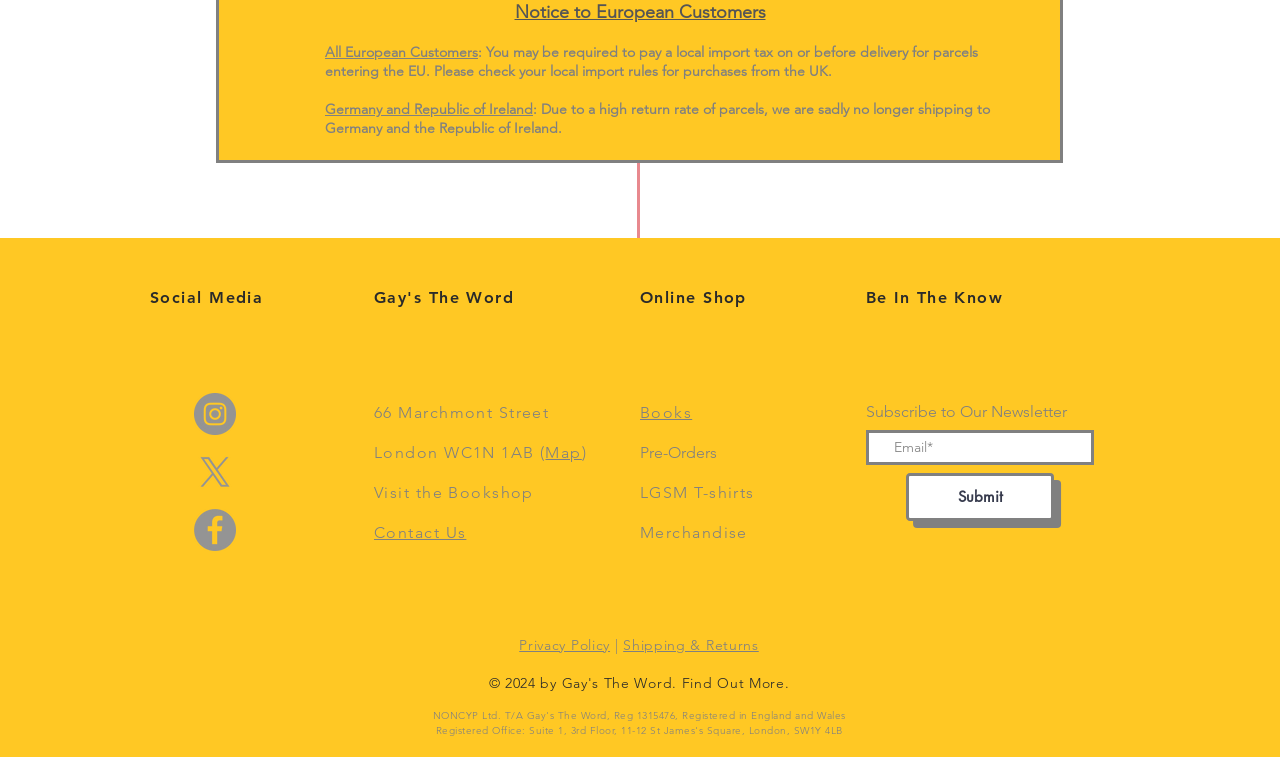Find the bounding box coordinates for the HTML element described as: "LGSM T-shirts". The coordinates should consist of four float values between 0 and 1, i.e., [left, top, right, bottom].

[0.5, 0.637, 0.59, 0.664]